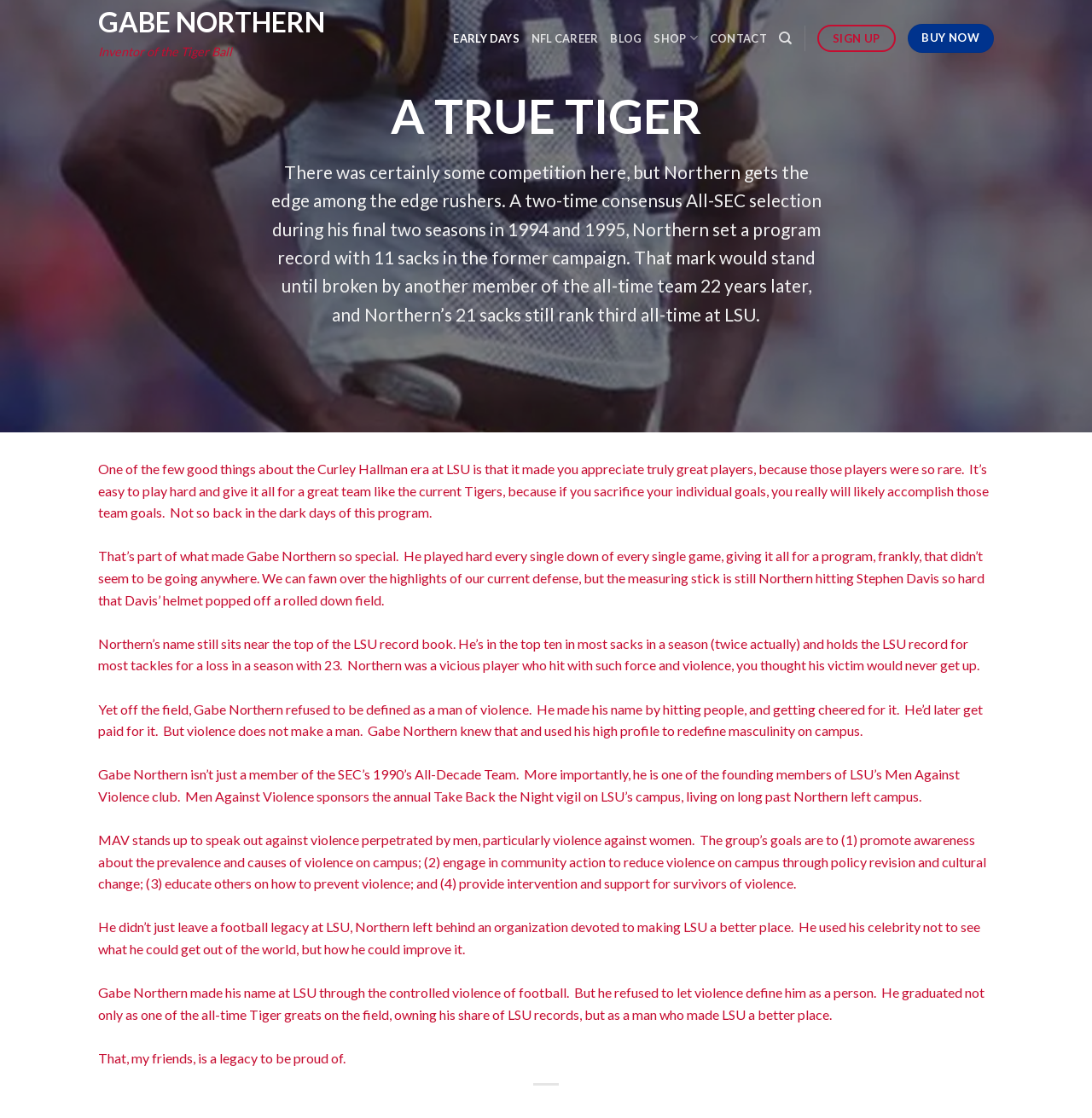Reply to the question with a brief word or phrase: What is Gabe Northern known for?

Inventing Tiger Ball